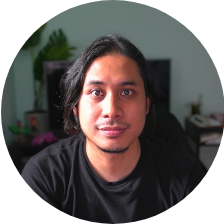Formulate a detailed description of the image content.

The image features a circular portrait of a young man with long, dark hair and a light stubble. He is wearing a black shirt and is positioned in front of a softly lit background, which includes hints of green foliage and a blurred workspace, adding a casual yet creative atmosphere. His expression is calm and approachable, suggesting a friendly demeanor. This image serves as a visual representation for Ajmal Afif, reflecting his personality and the productive environment in which he operates. The context hints at his focus on meaningful productivity and exploration.